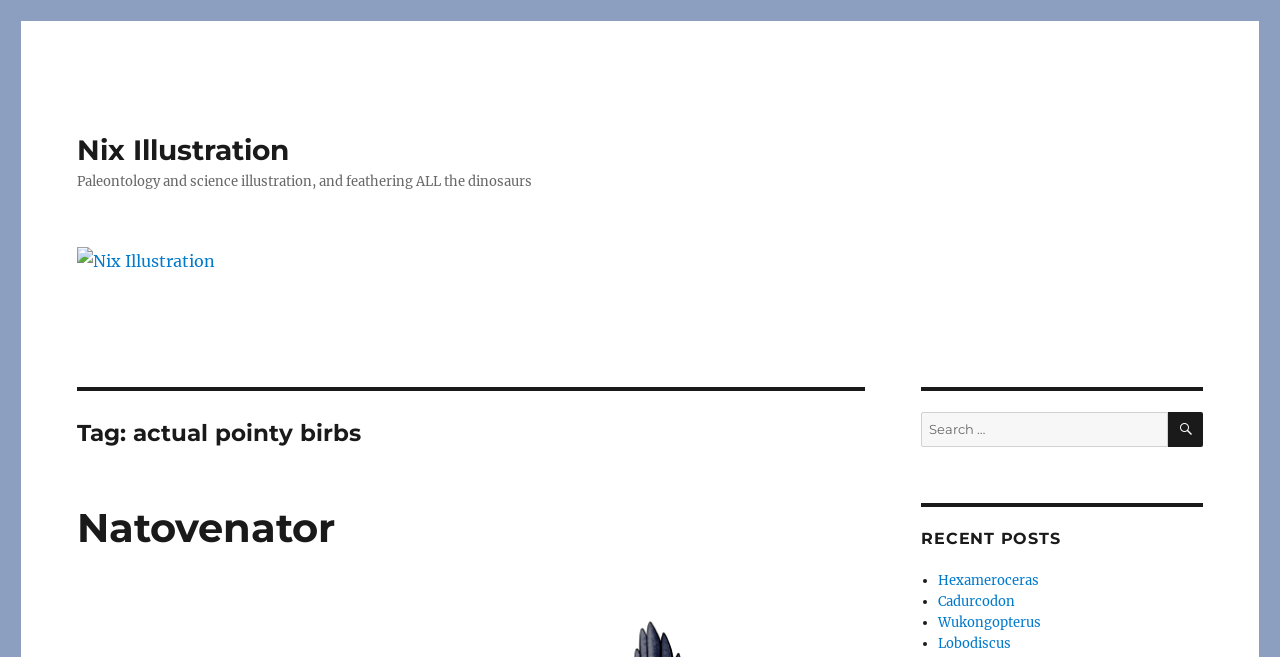Predict the bounding box of the UI element based on this description: "Nix Illustration".

[0.06, 0.202, 0.226, 0.254]